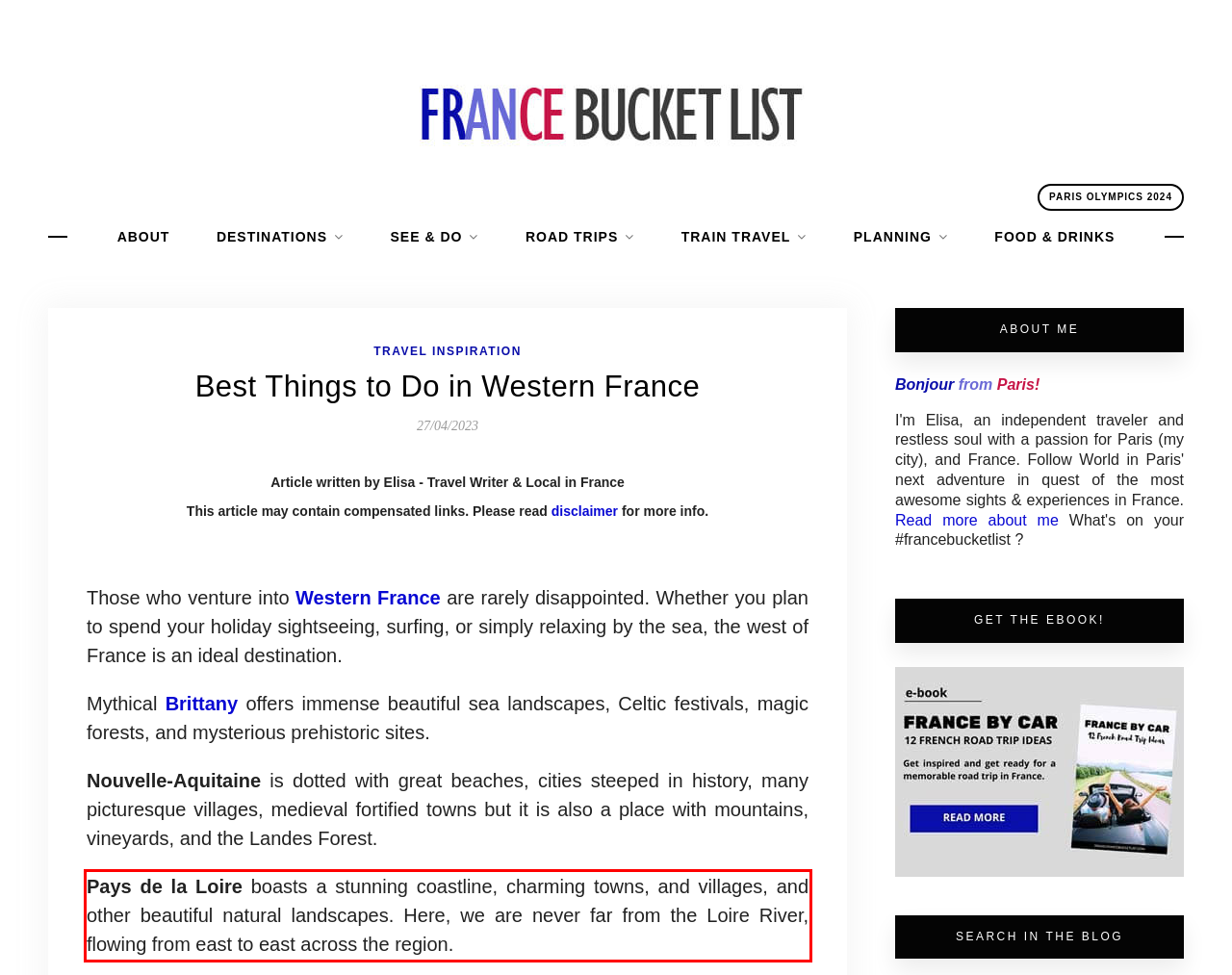Using the provided webpage screenshot, identify and read the text within the red rectangle bounding box.

Pays de la Loire boasts a stunning coastline, charming towns, and villages, and other beautiful natural landscapes. Here, we are never far from the Loire River, flowing from east to east across the region.